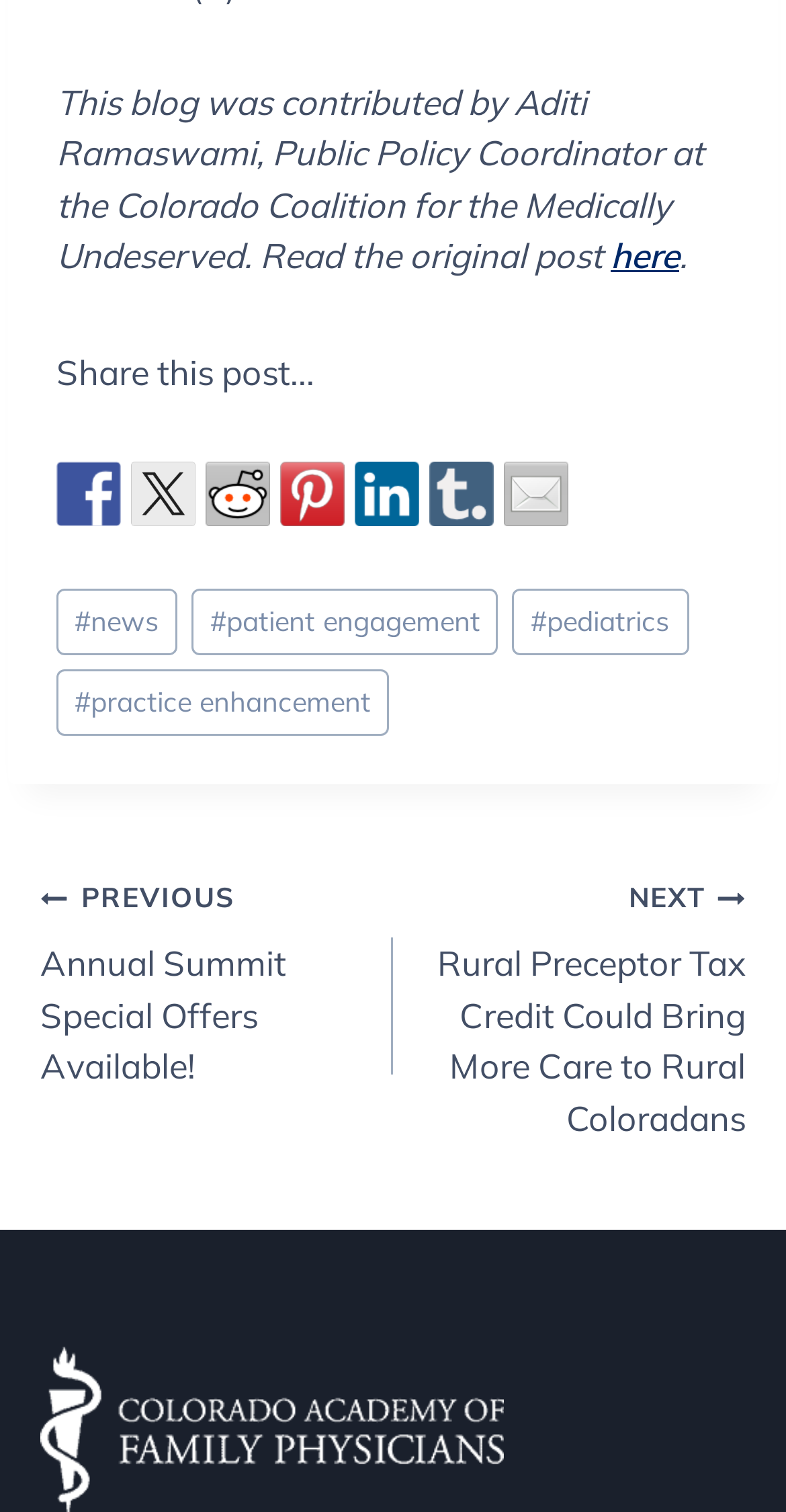Please identify the bounding box coordinates of the clickable area that will allow you to execute the instruction: "View next post".

[0.5, 0.575, 0.949, 0.757]